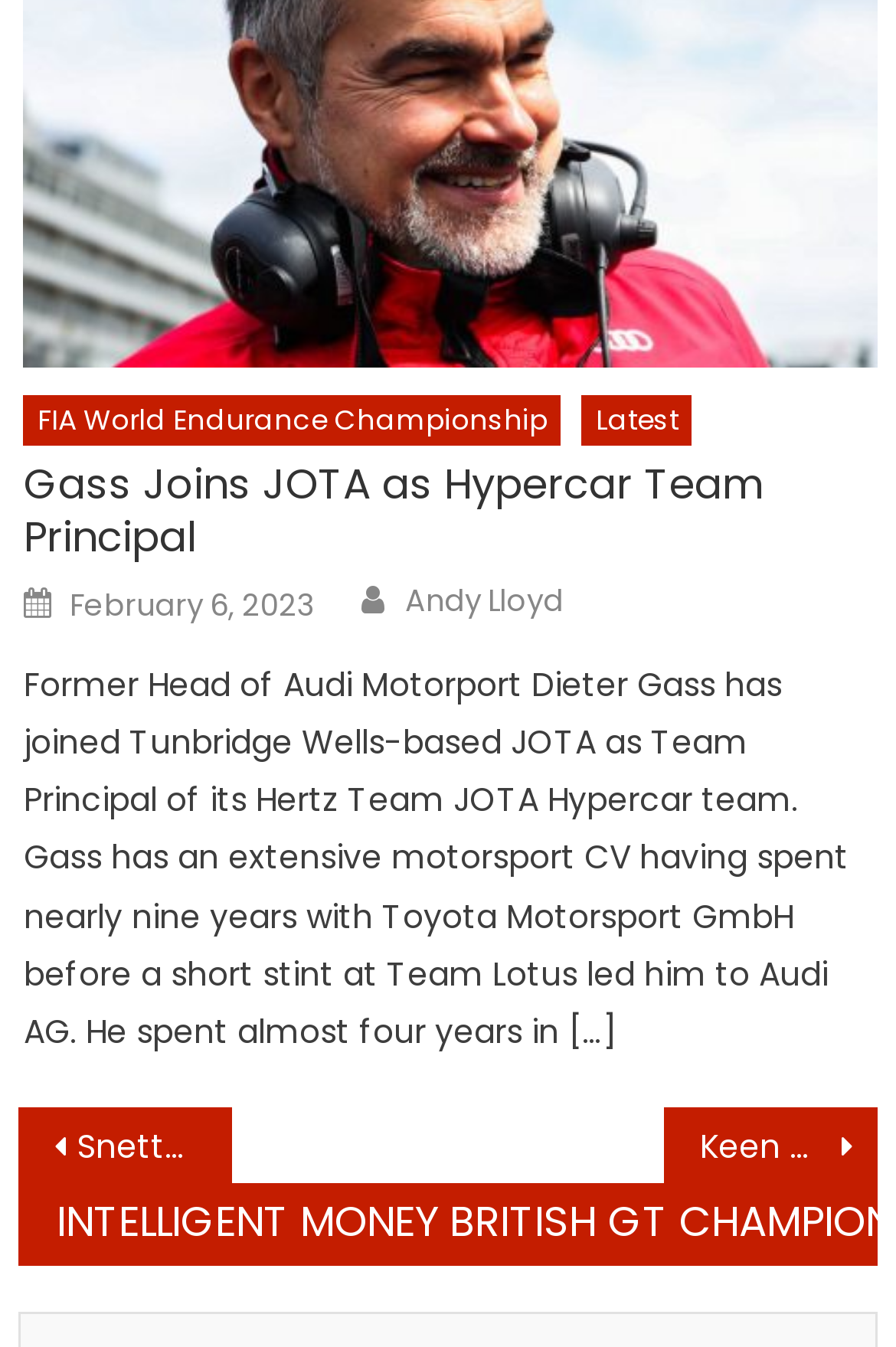Please find the bounding box for the UI element described by: "Andy Lloyd".

[0.452, 0.431, 0.629, 0.462]